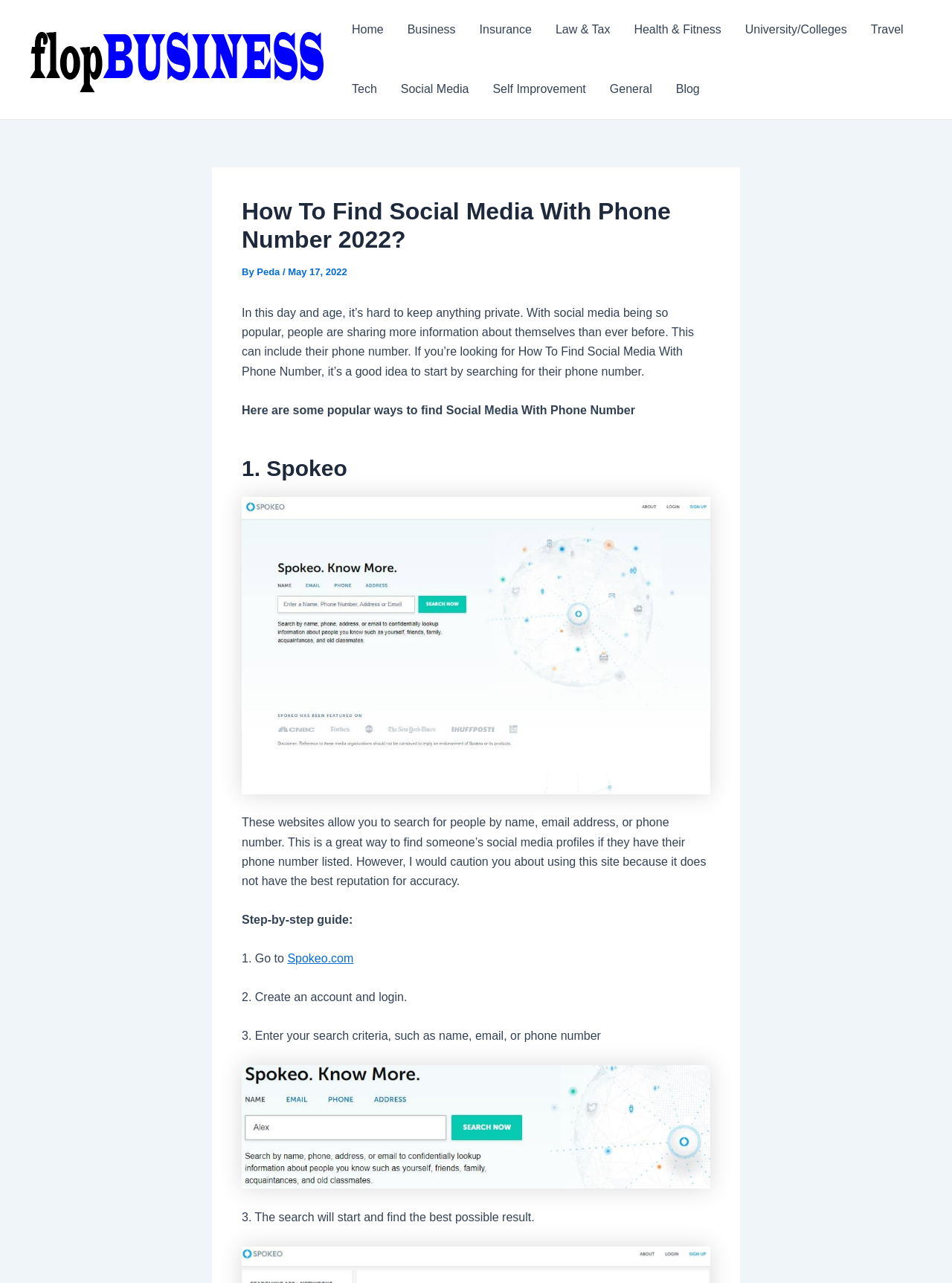Identify the bounding box coordinates of the clickable region required to complete the instruction: "Search for something". The coordinates should be given as four float numbers within the range of 0 and 1, i.e., [left, top, right, bottom].

None